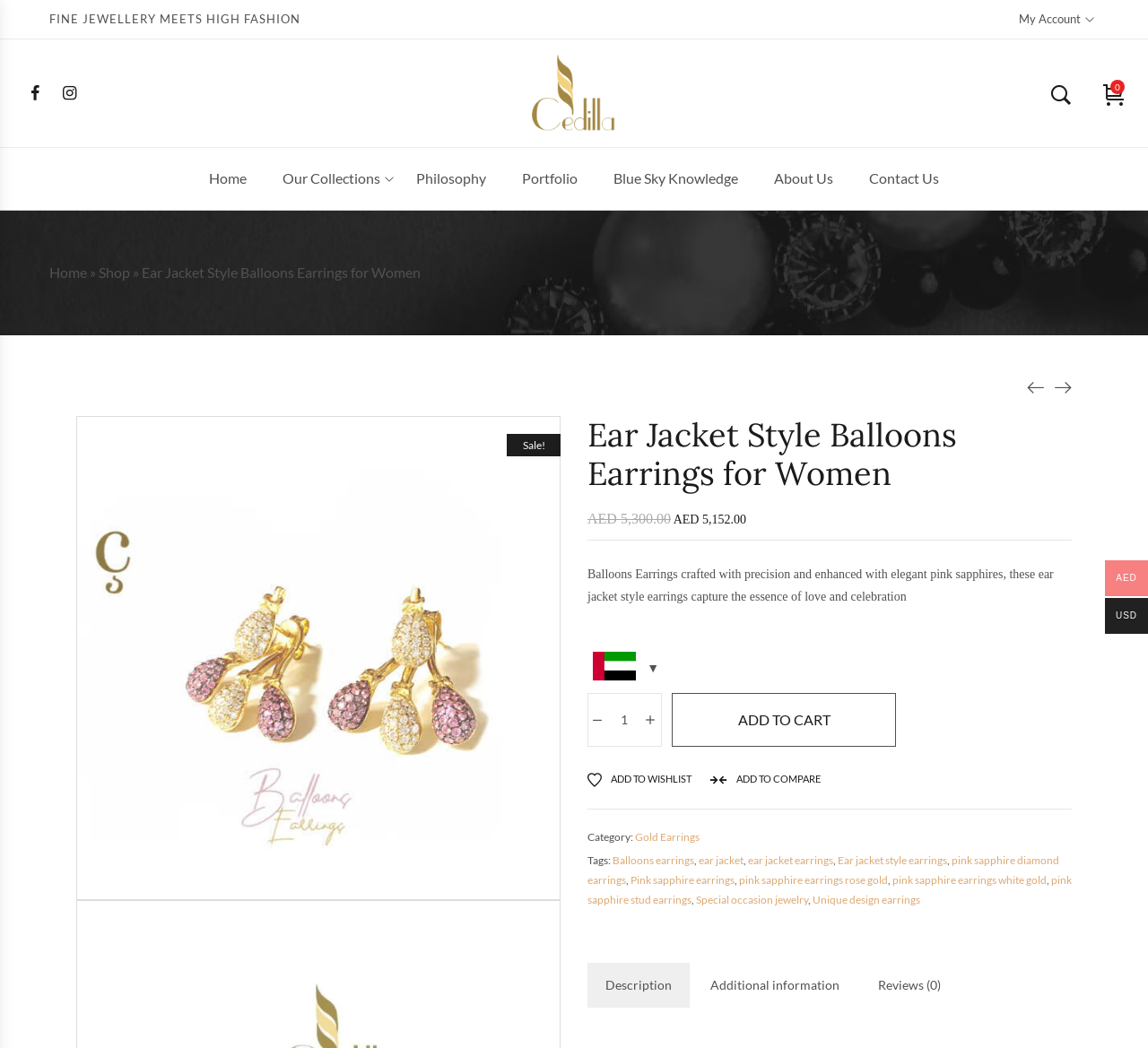Determine the bounding box coordinates of the section to be clicked to follow the instruction: "View the product description". The coordinates should be given as four float numbers between 0 and 1, formatted as [left, top, right, bottom].

[0.512, 0.541, 0.918, 0.575]